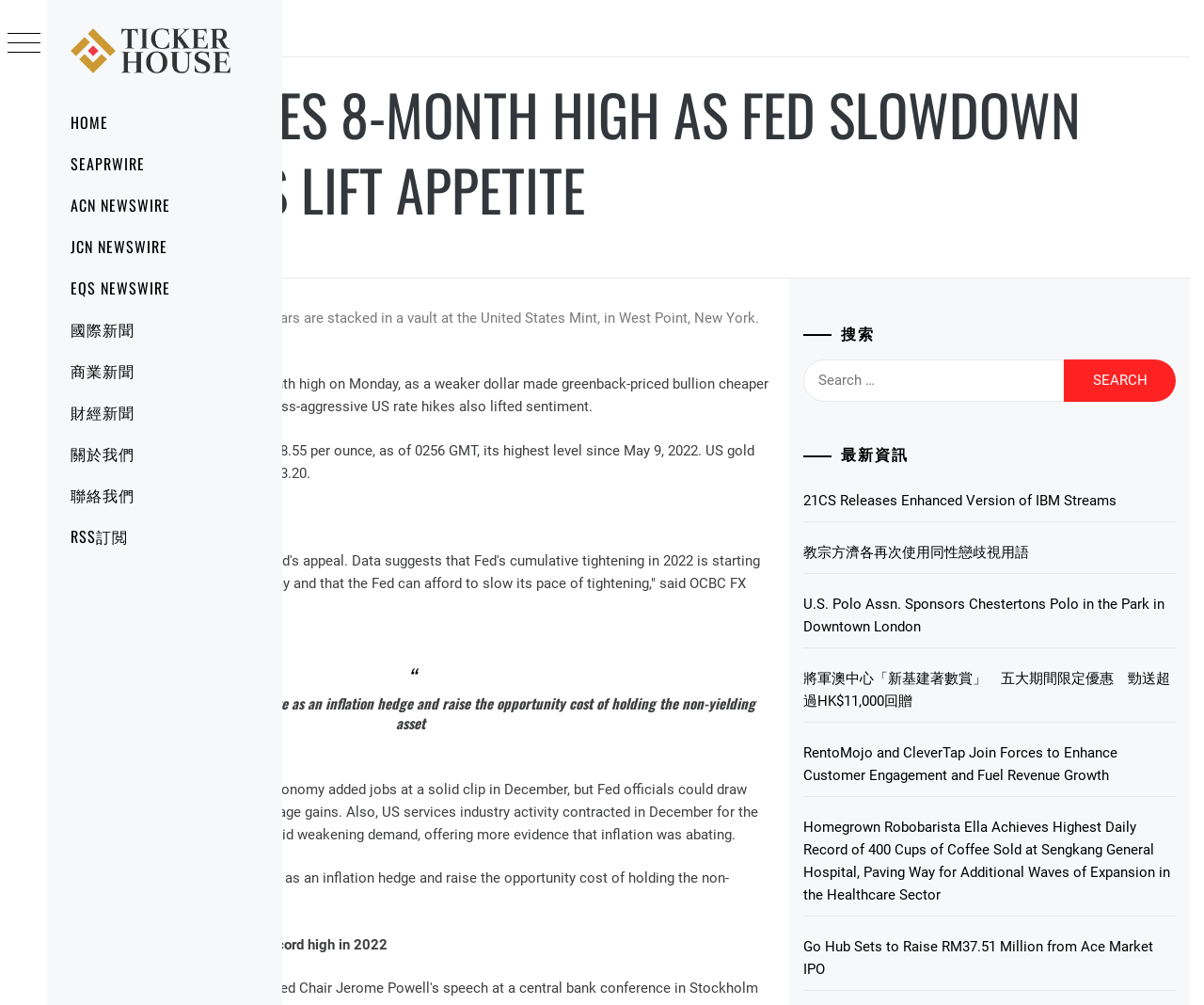Give a one-word or one-phrase response to the question: 
What is the name of the news agency that published the article?

Ticker House